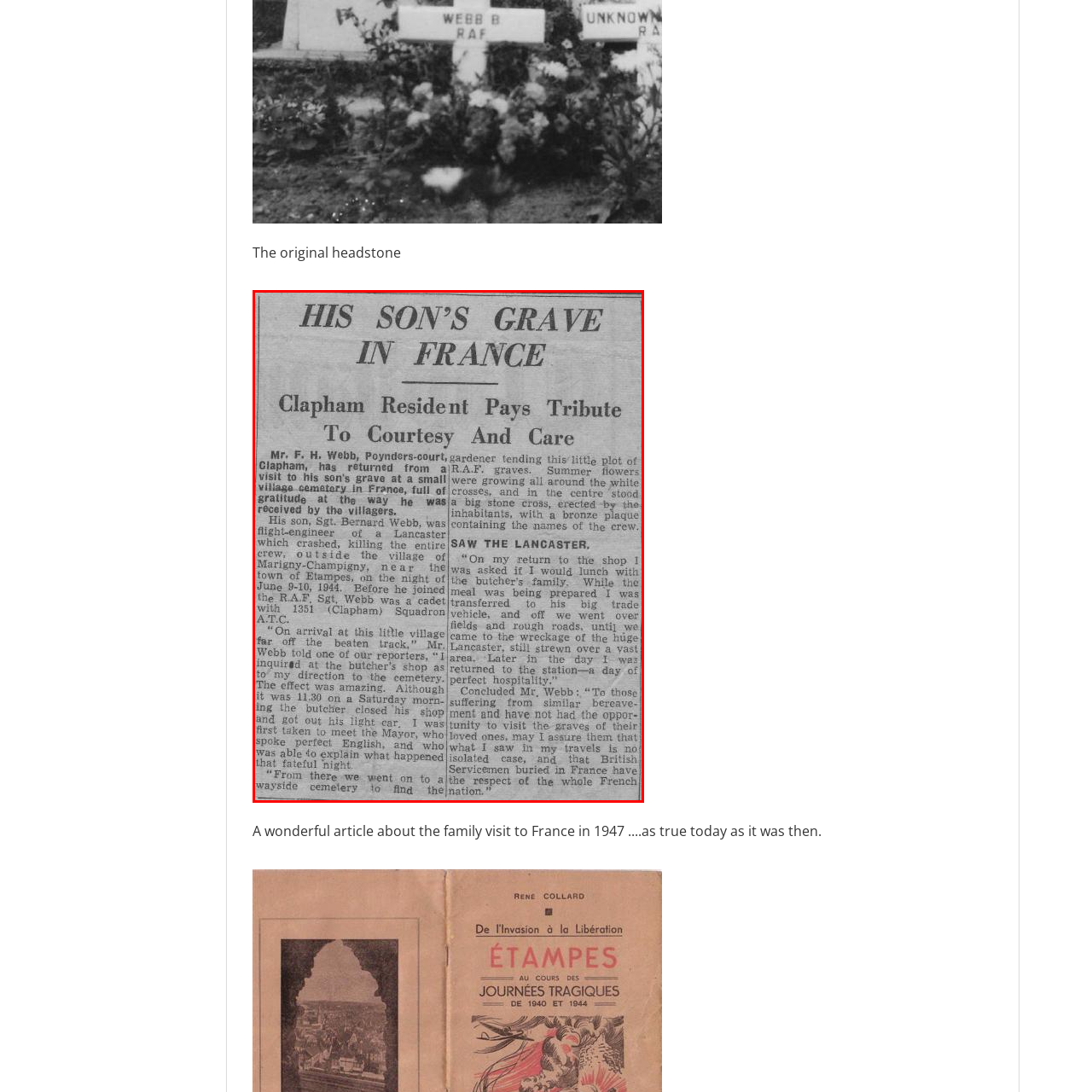Describe in detail what you see in the image highlighted by the red border.

The image depicts an article titled "His Son's Grave in France," recounting the visit of Mr. F. H. Webb from Clapham to his son Sgt. Bernard Webb’s grave in a village cemetery in France. The article expresses Mr. Webb's gratitude for the warm reception he received from the local villagers during his visit, which took place after the tragic crash of his son’s Lancaster aircraft in 1944. It highlights the care taken by the villagers in tending to the small grave site, adorned with summer flowers and a stone cross. Additionally, the piece reflects on Mr. Webb's journey to the cemetery, showing his emotional connection to his son's memory and the efforts made by the community to honor the fallen service members buried there. The article serves as a poignant reminder of sacrifice and remembrance amidst the backdrop of World War II. The image is credited to Brenda Cripps, a cousin of Bernard Webb.